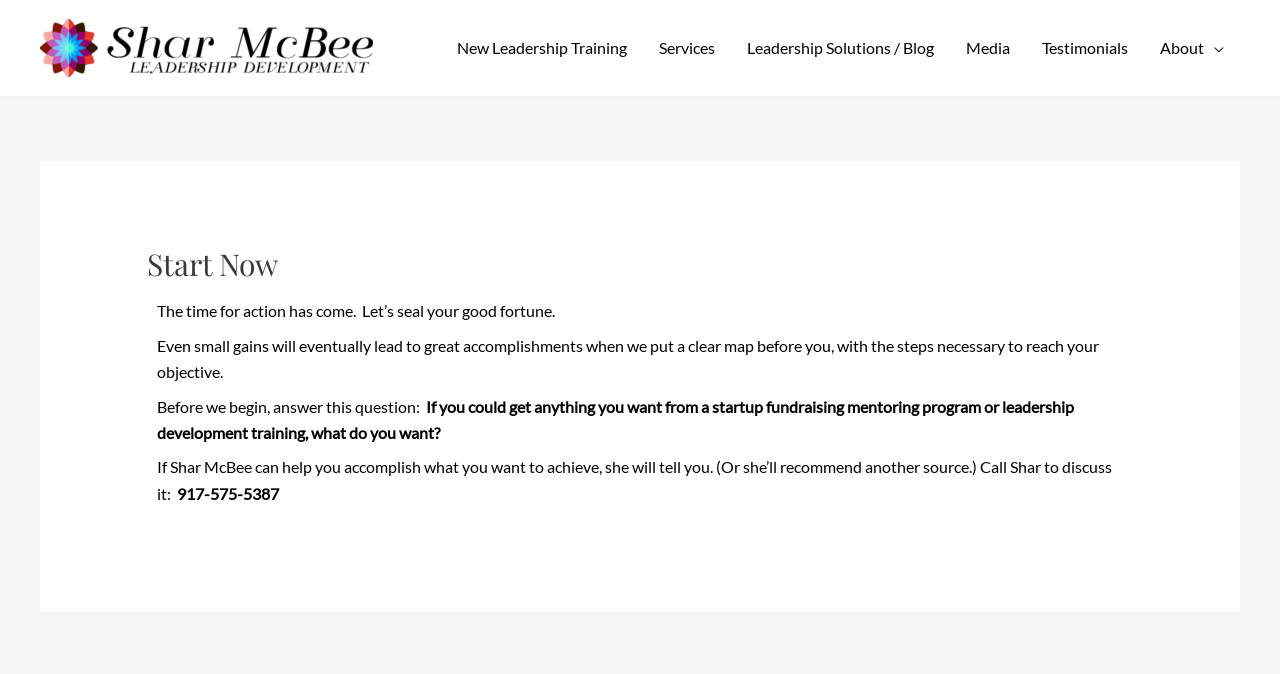Locate the bounding box coordinates of the area that needs to be clicked to fulfill the following instruction: "Call Shar McBee at the provided phone number". The coordinates should be in the format of four float numbers between 0 and 1, namely [left, top, right, bottom].

[0.138, 0.718, 0.218, 0.746]